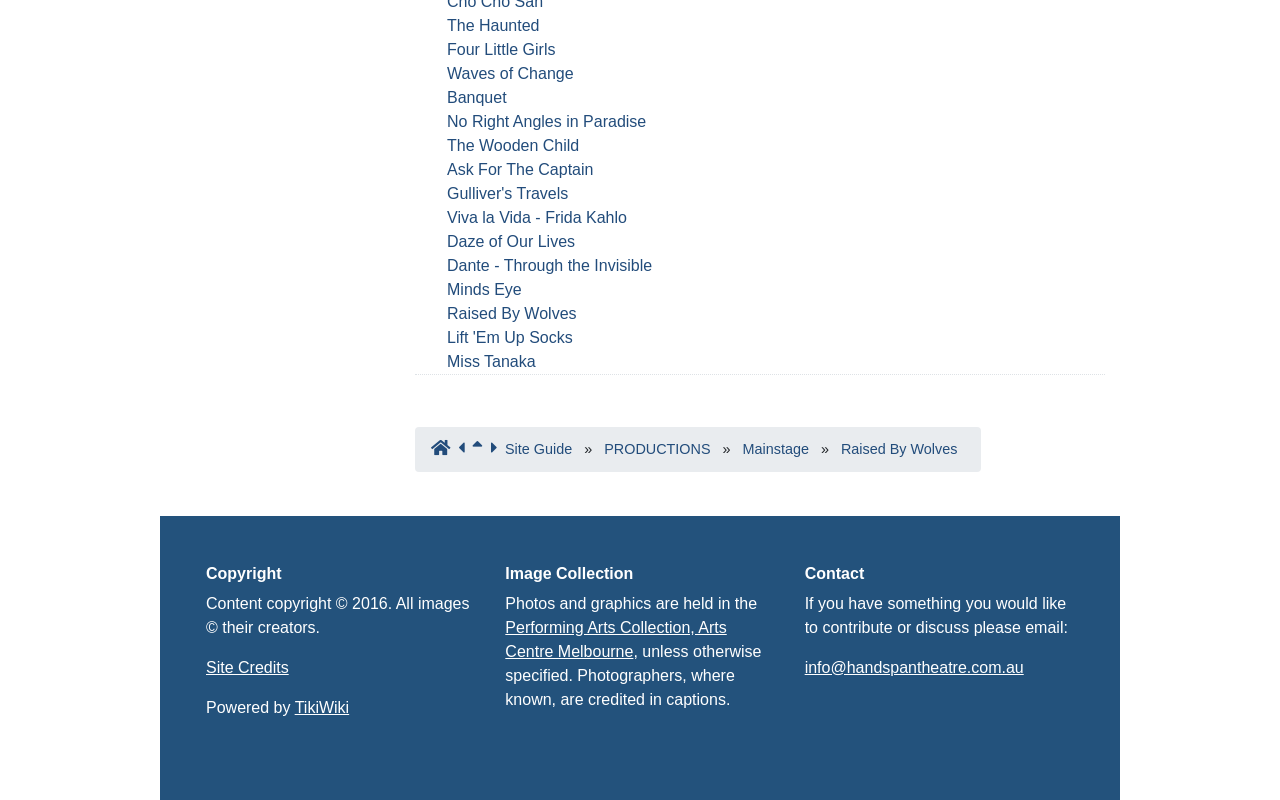Highlight the bounding box coordinates of the region I should click on to meet the following instruction: "Go to 'Site Guide'".

[0.395, 0.551, 0.447, 0.571]